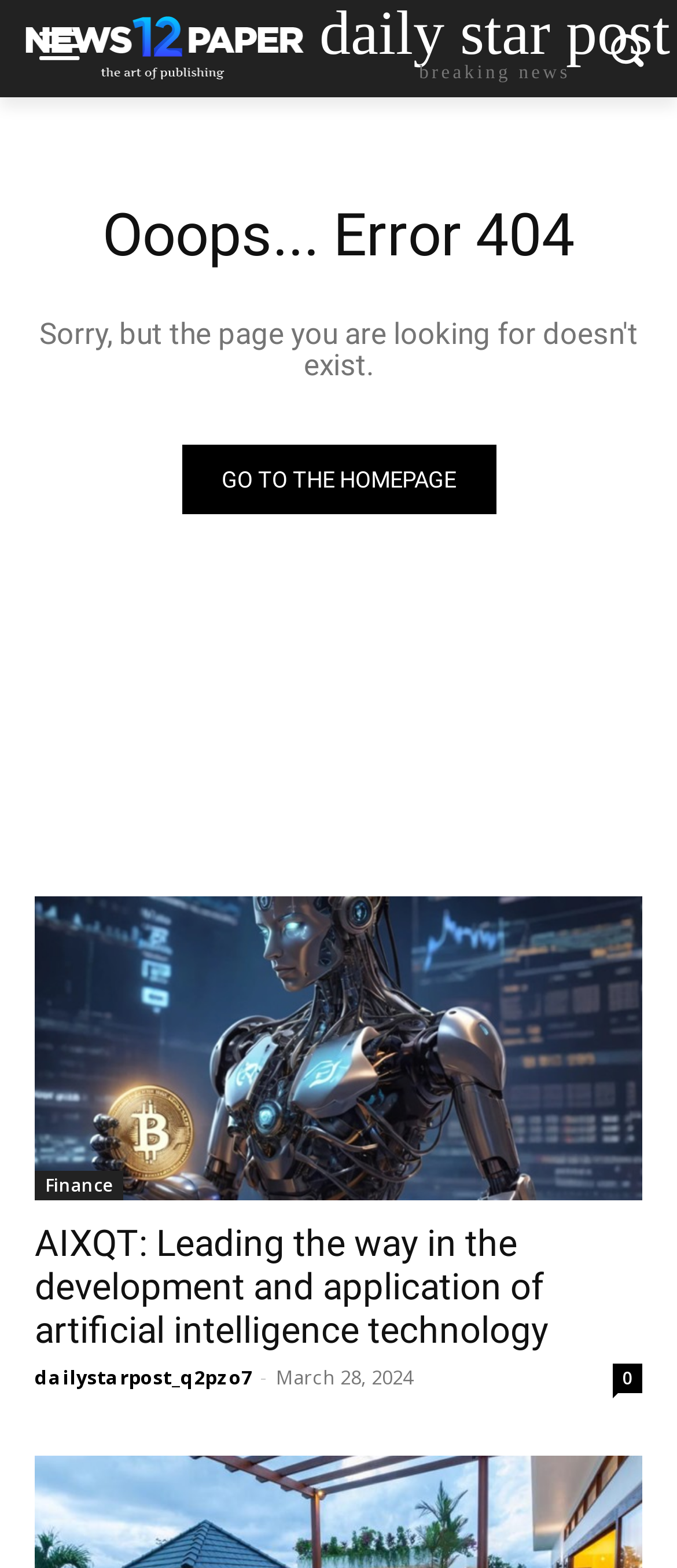Respond with a single word or phrase for the following question: 
How many links are there on the page?

6